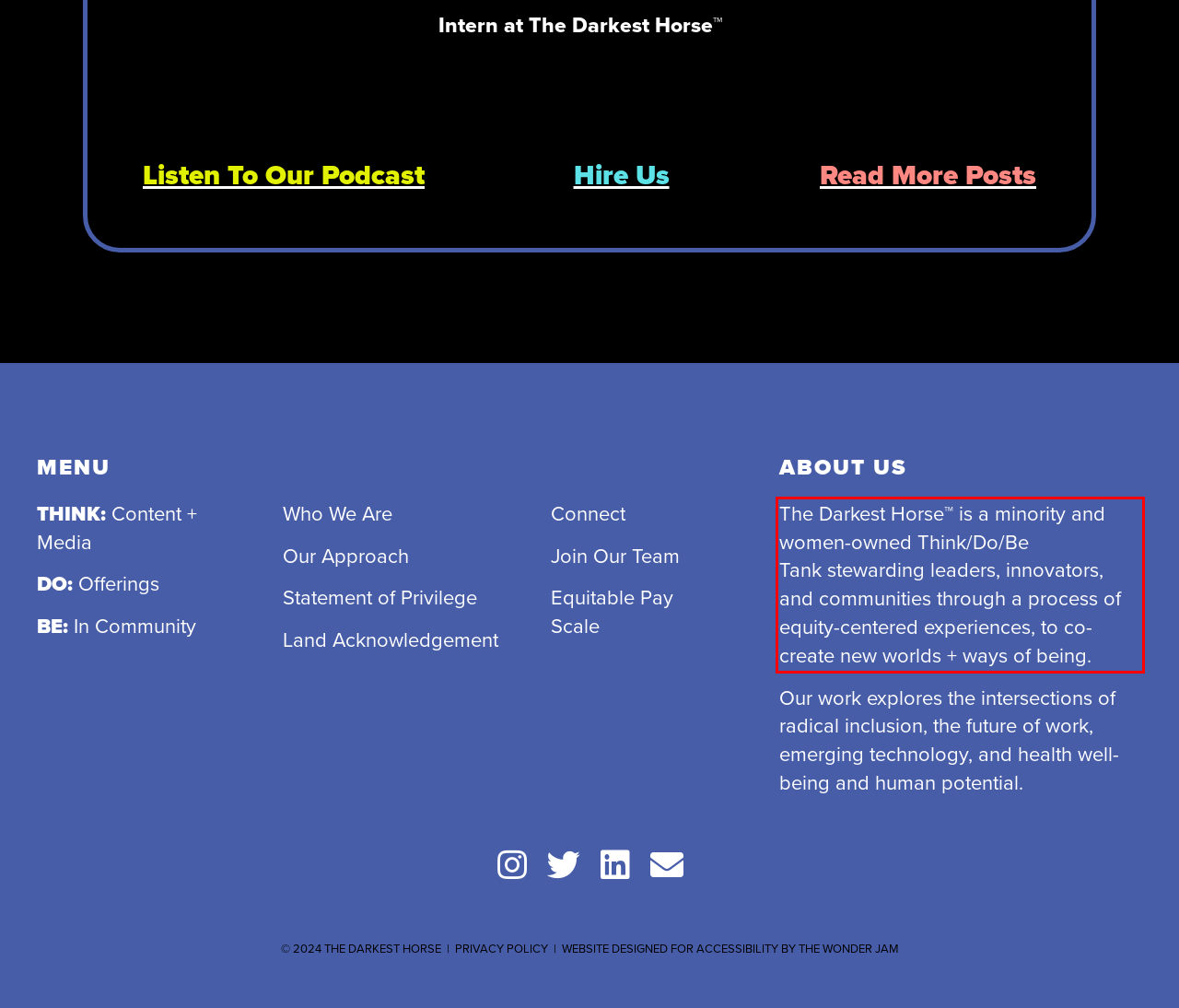With the given screenshot of a webpage, locate the red rectangle bounding box and extract the text content using OCR.

The Darkest Horse™ is a minority and women-owned Think/Do/Be Tank stewarding leaders, innovators, and communities through a process of equity-centered experiences, to co-create new worlds + ways of being.